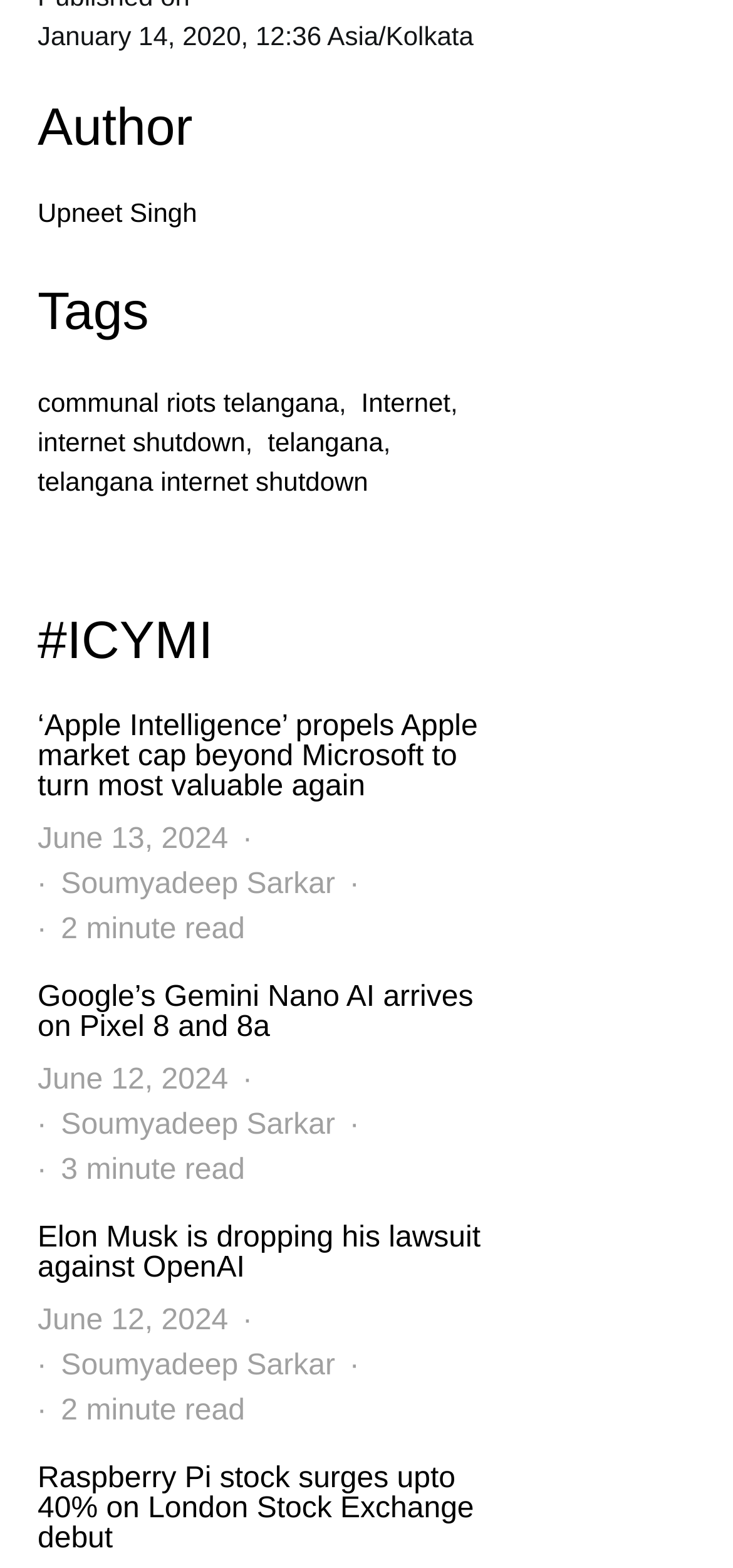What are the tags of the first article?
Please provide a comprehensive answer based on the contents of the image.

The tags of the first article can be found below the author's name, where it lists out the tags 'communal riots telangana', 'Internet', 'internet shutdown', and 'telangana internet shutdown'. These tags are related to the content of the first article.